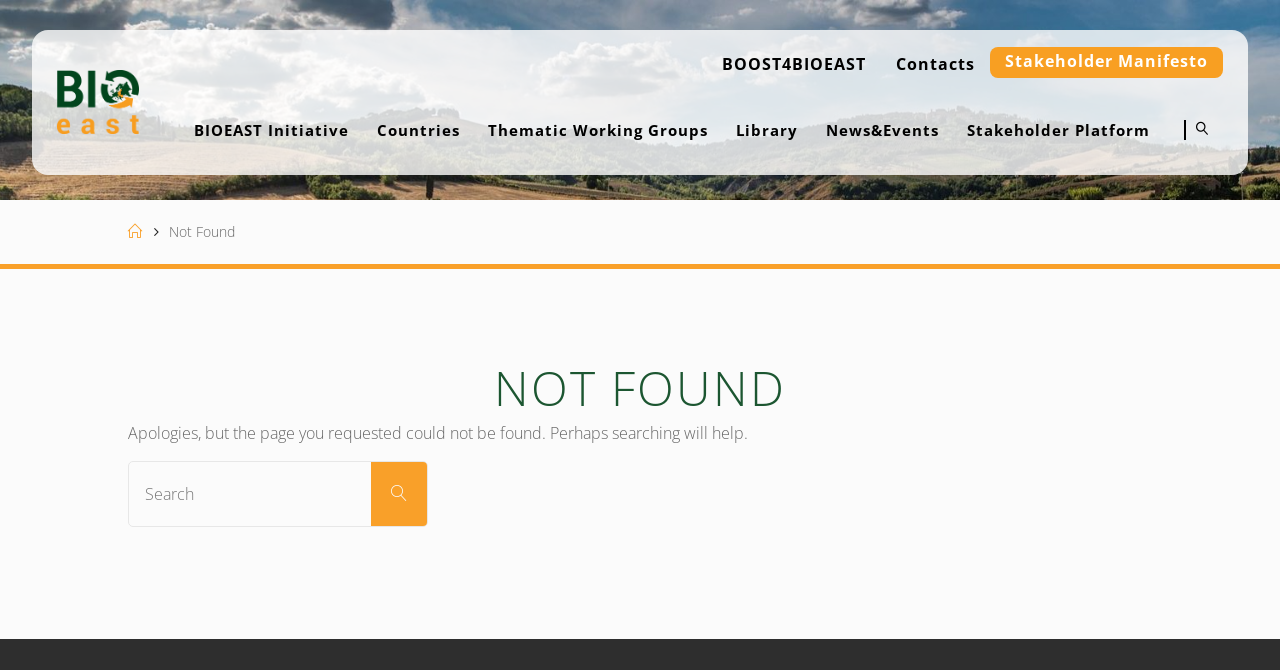Look at the image and give a detailed response to the following question: What is the current status of the page?

The current status of the page is indicated by the 'NOT FOUND' heading and the text 'Apologies, but the page you requested could not be found. Perhaps searching will help.' This suggests that the page that was requested is not available.